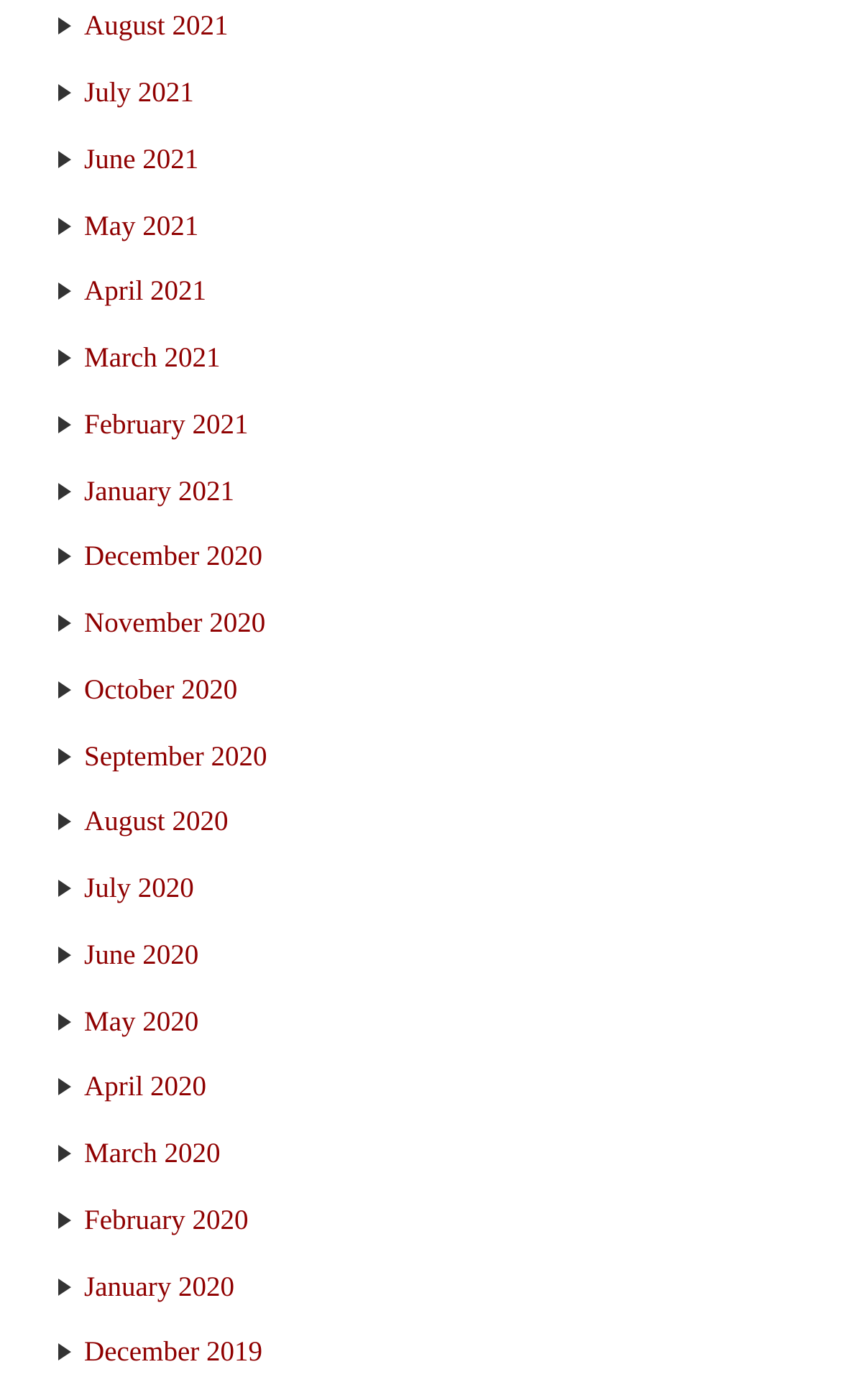How many months are listed?
Refer to the screenshot and answer in one word or phrase.

24